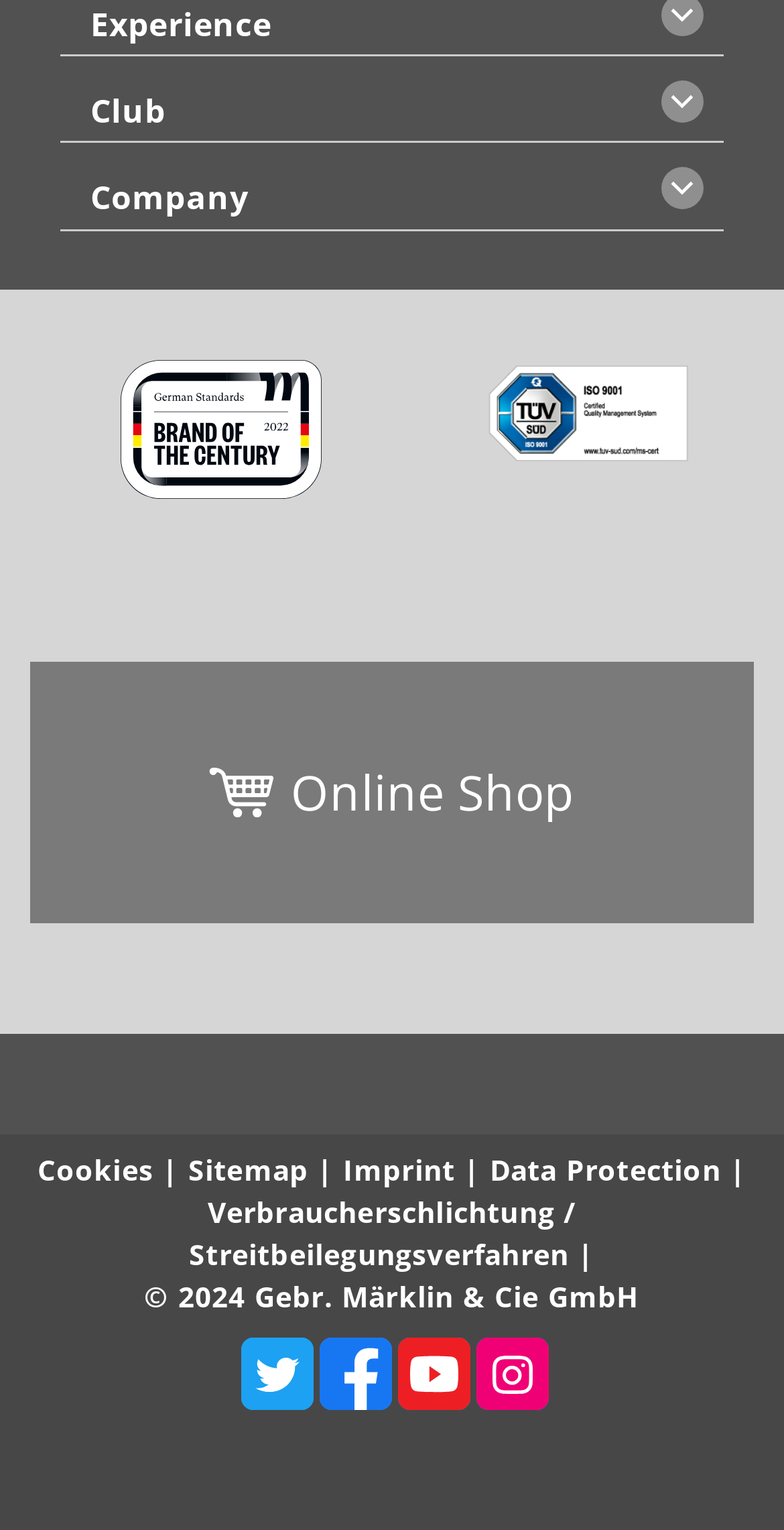Please determine the bounding box coordinates for the element with the description: "Verbraucherschlichtung / Streitbeilegungsverfahren".

[0.241, 0.78, 0.735, 0.833]